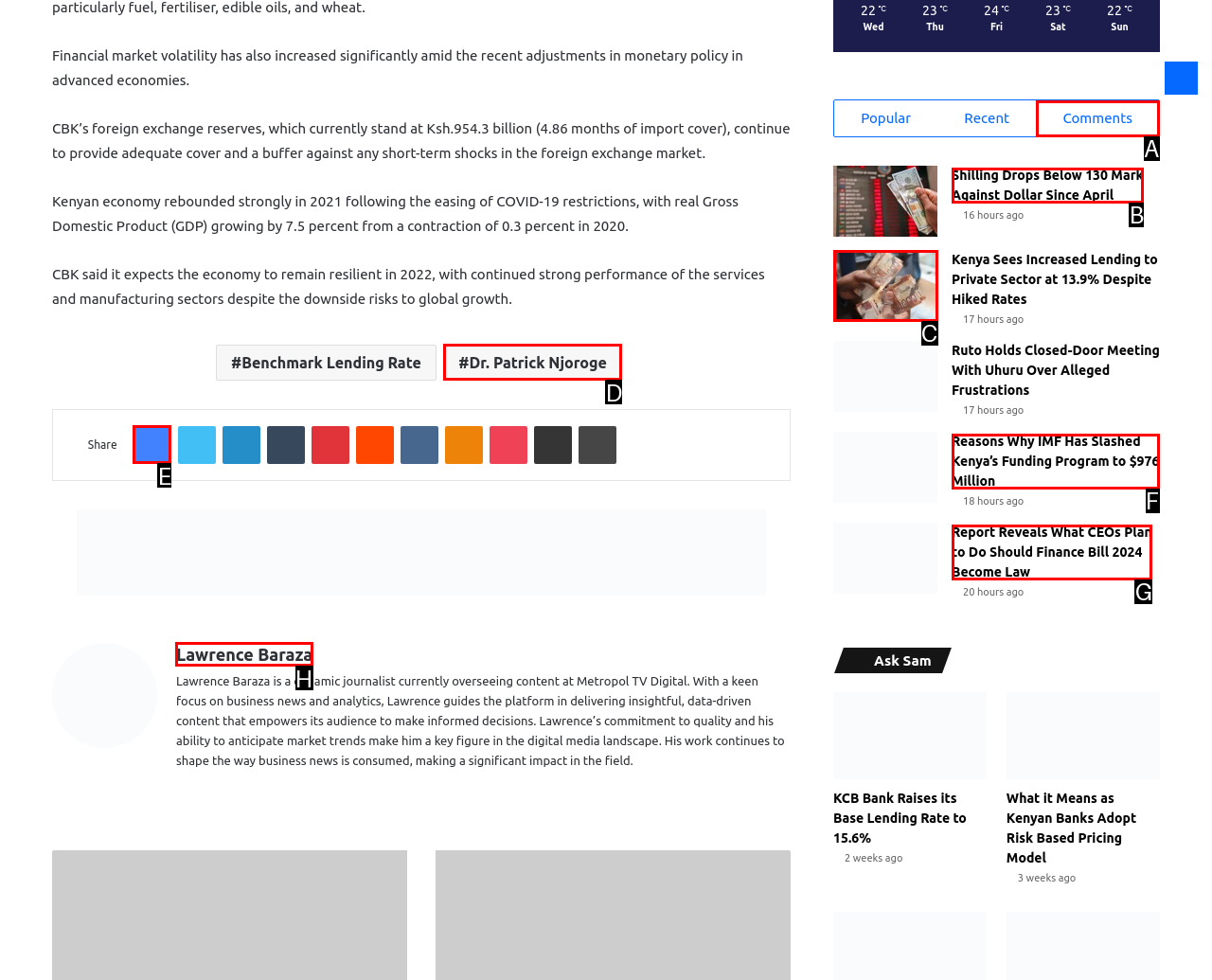To complete the instruction: View the profile of Lawrence Baraza, which HTML element should be clicked?
Respond with the option's letter from the provided choices.

H